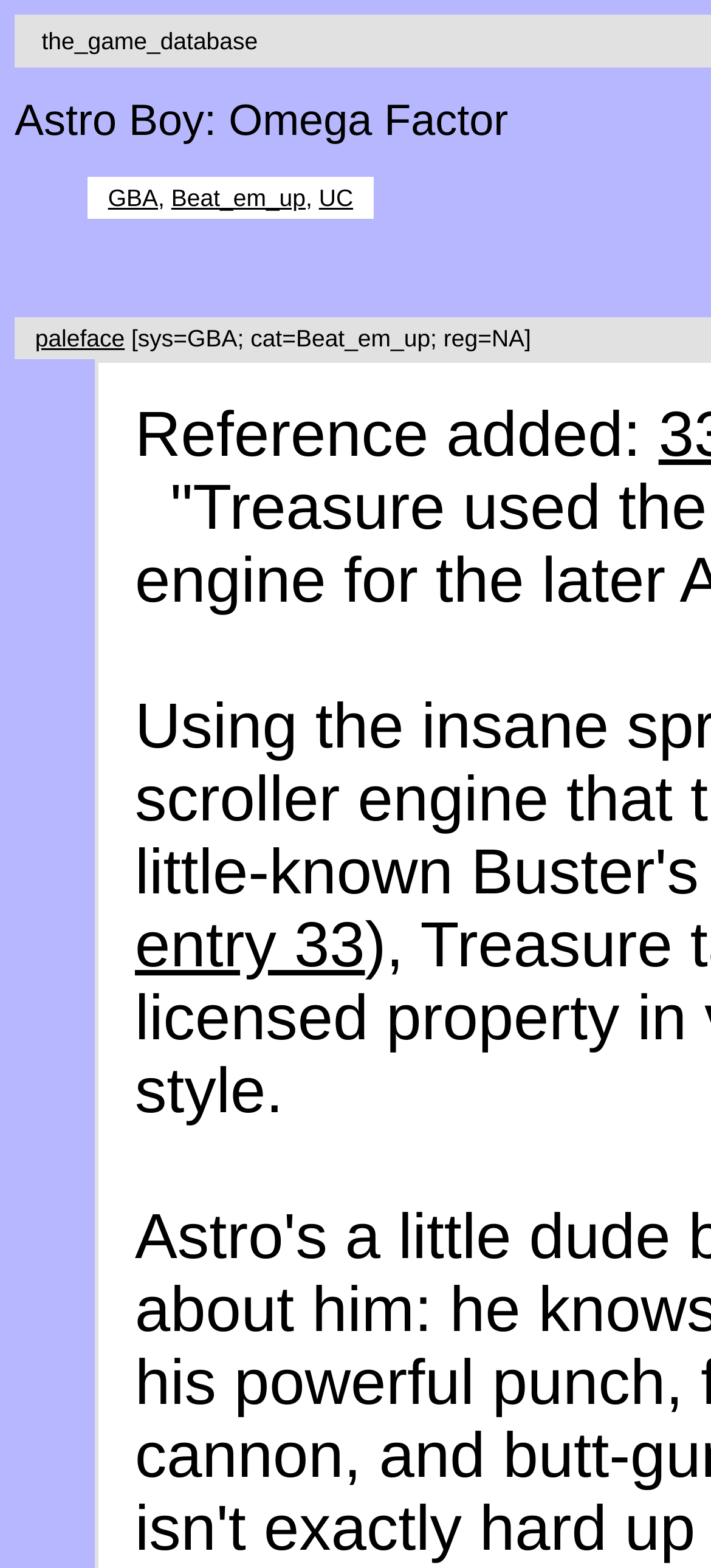Give a one-word or short phrase answer to this question: 
What is the rating of the game?

UC